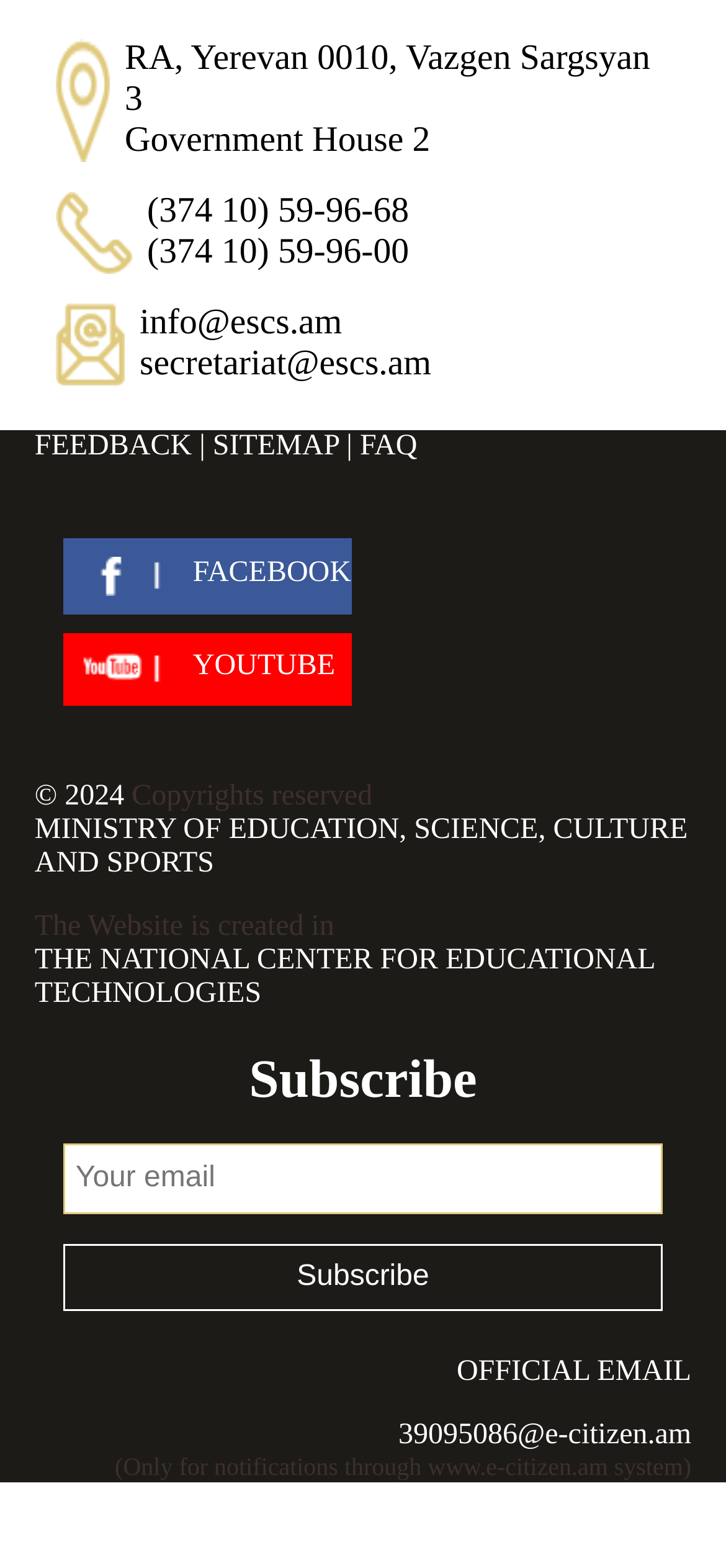Locate the coordinates of the bounding box for the clickable region that fulfills this instruction: "Click the FEEDBACK link".

[0.048, 0.275, 0.264, 0.295]